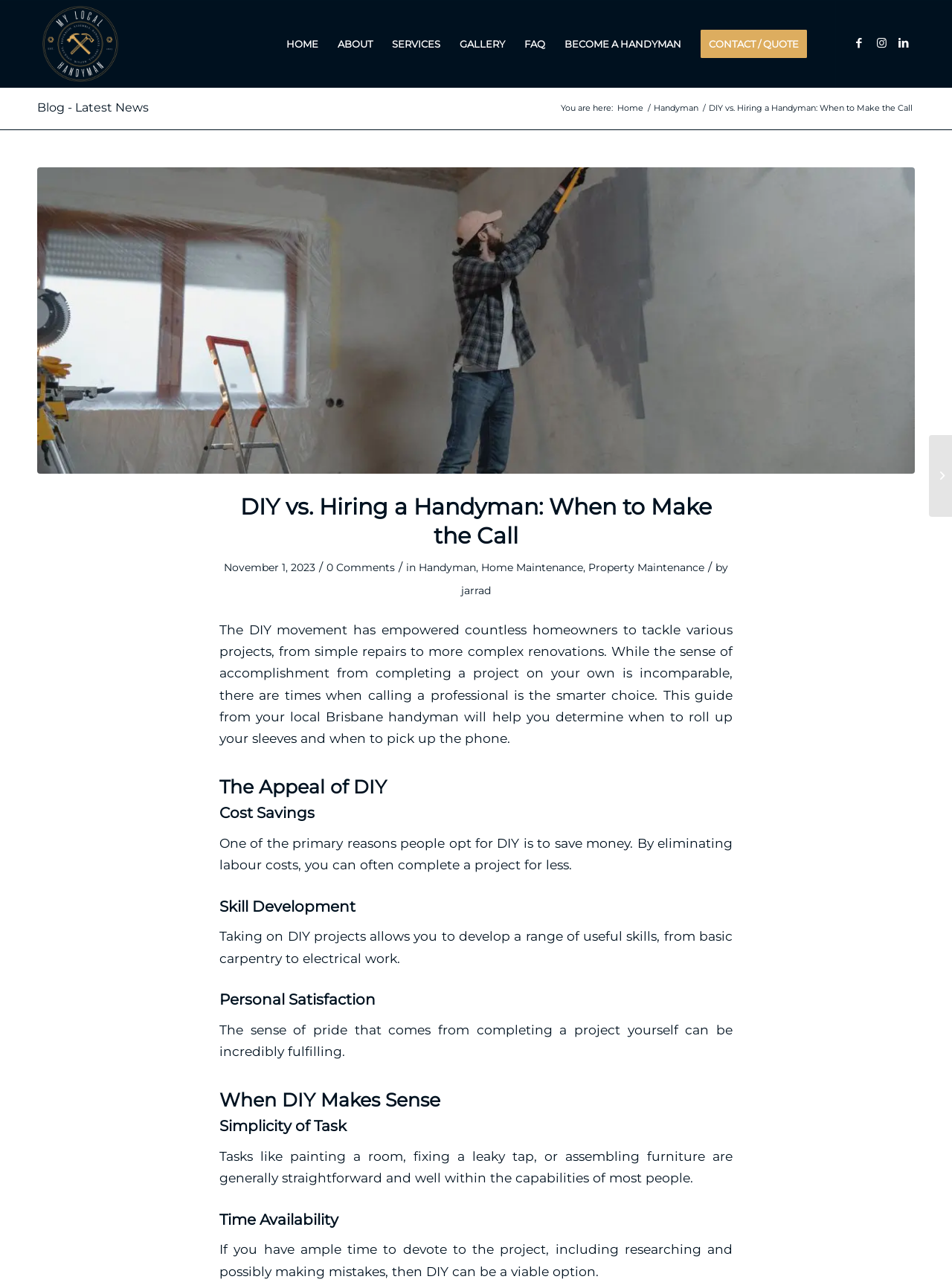Please mark the bounding box coordinates of the area that should be clicked to carry out the instruction: "Read the 'DIY vs. Hiring a Handyman: When to Make the Call' article".

[0.745, 0.08, 0.959, 0.088]